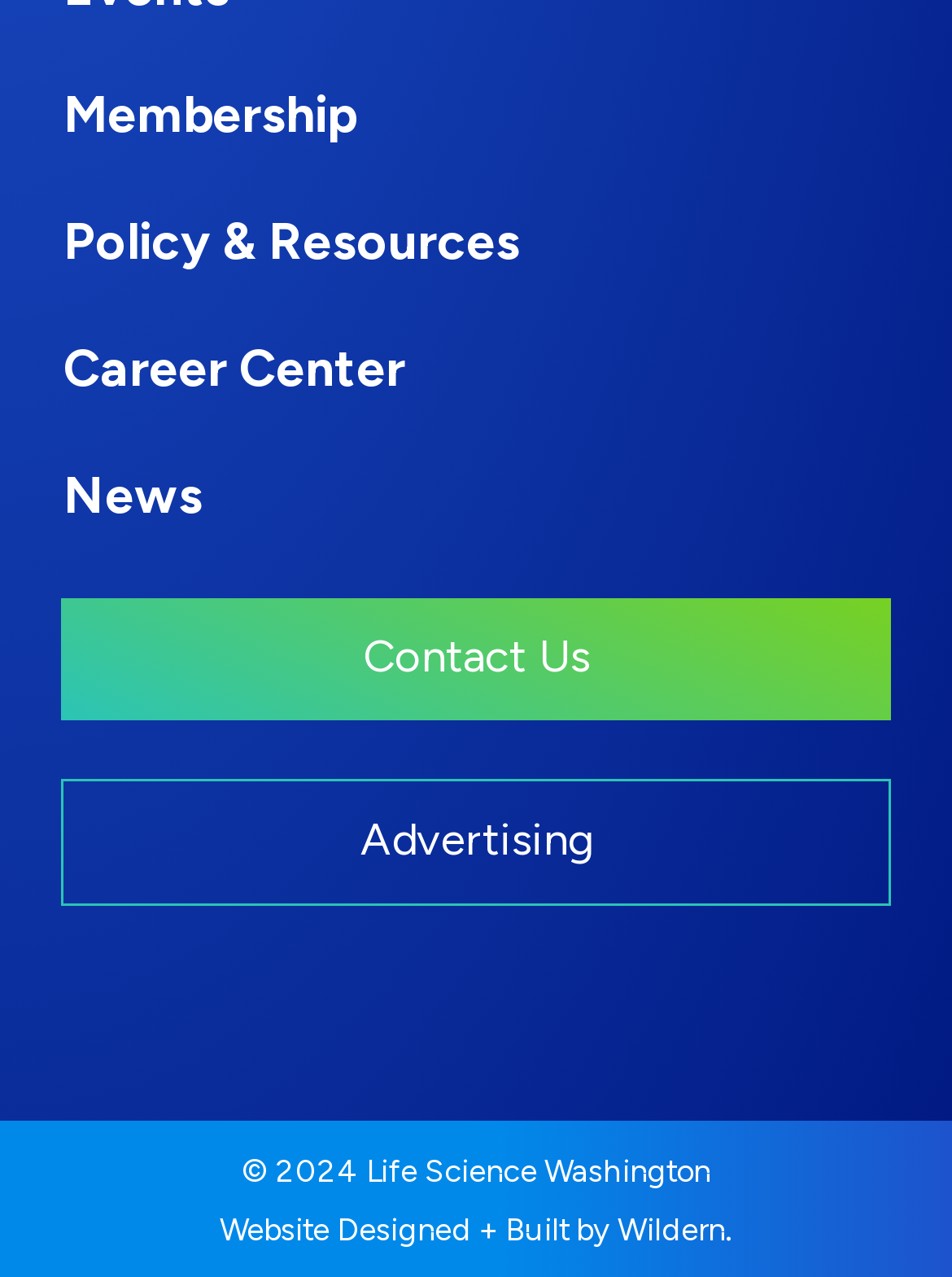Find and provide the bounding box coordinates for the UI element described here: "News". The coordinates should be given as four float numbers between 0 and 1: [left, top, right, bottom].

[0.064, 0.339, 0.215, 0.438]